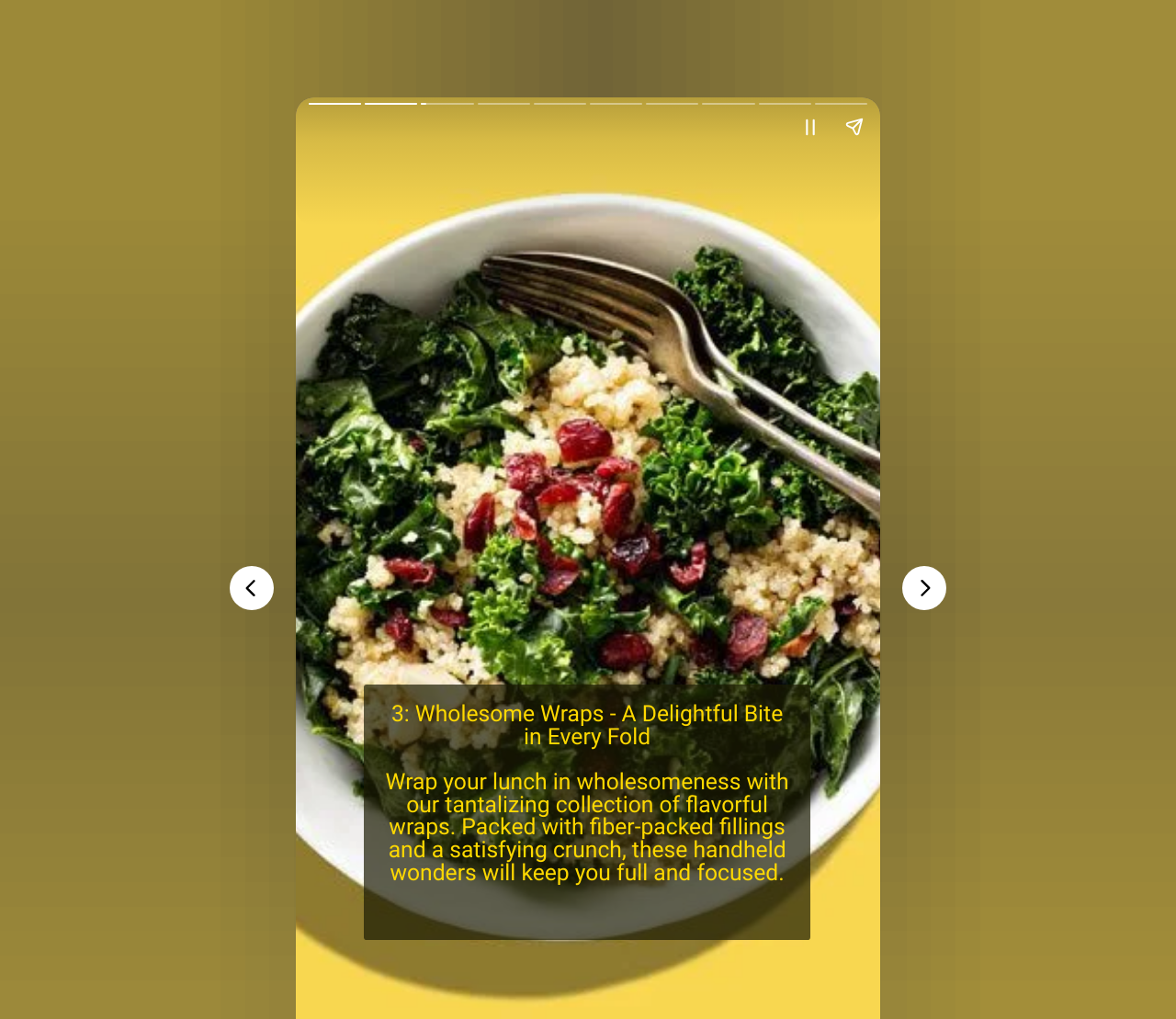What is the topic of the main text?
Based on the image, provide a one-word or brief-phrase response.

Wholesome Wraps